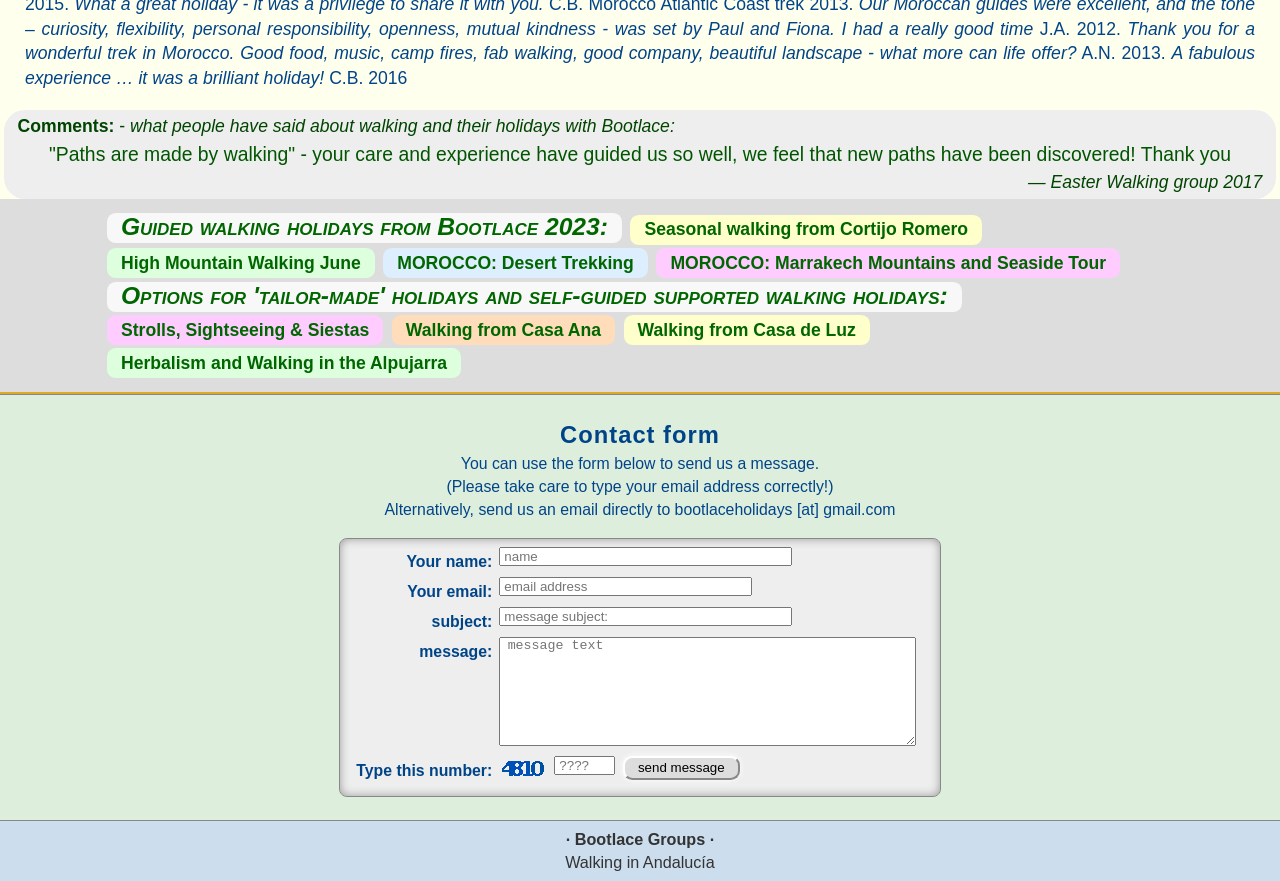Kindly determine the bounding box coordinates for the clickable area to achieve the given instruction: "Click the 'MOROCCO: Desert Trekking' link".

[0.31, 0.286, 0.495, 0.312]